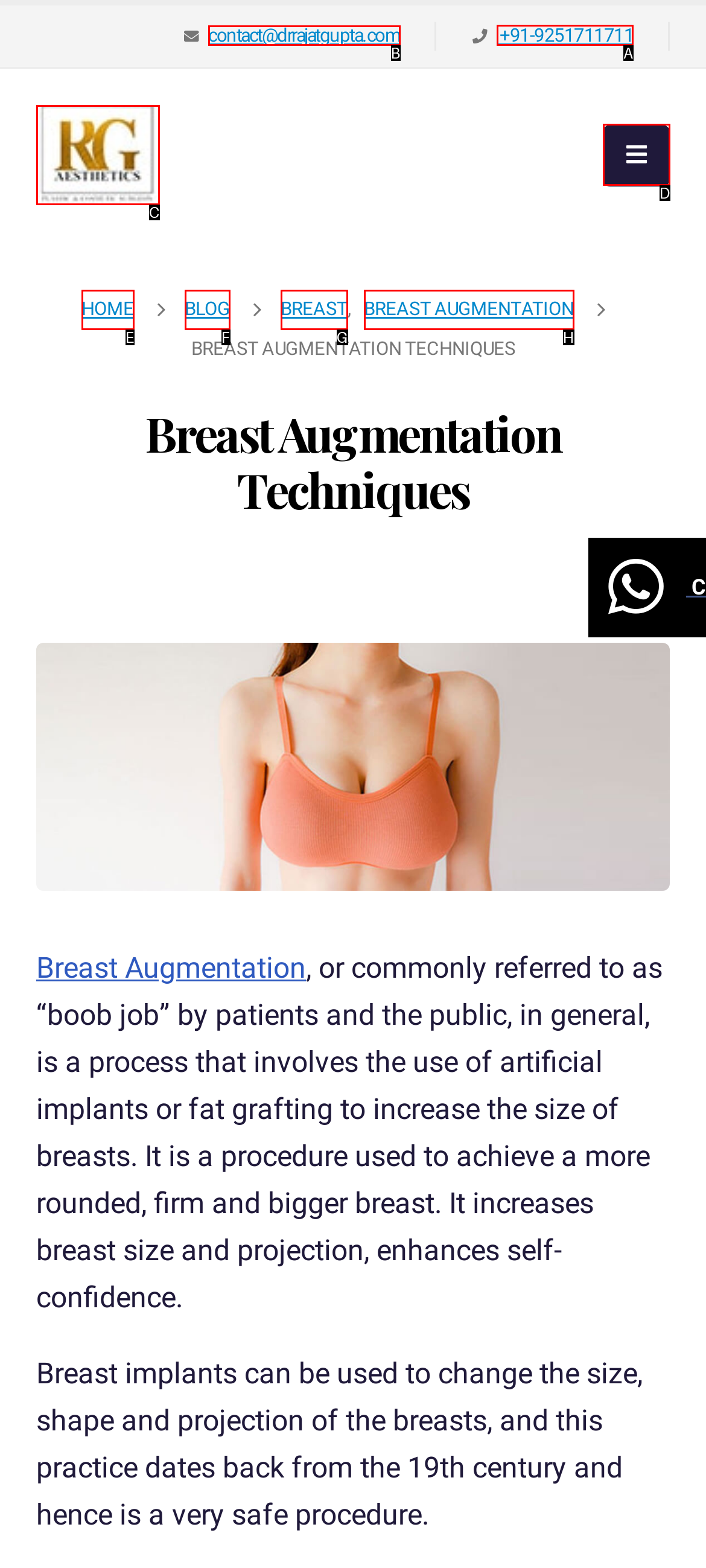Determine which HTML element should be clicked to carry out the following task: call the doctor Respond with the letter of the appropriate option.

A